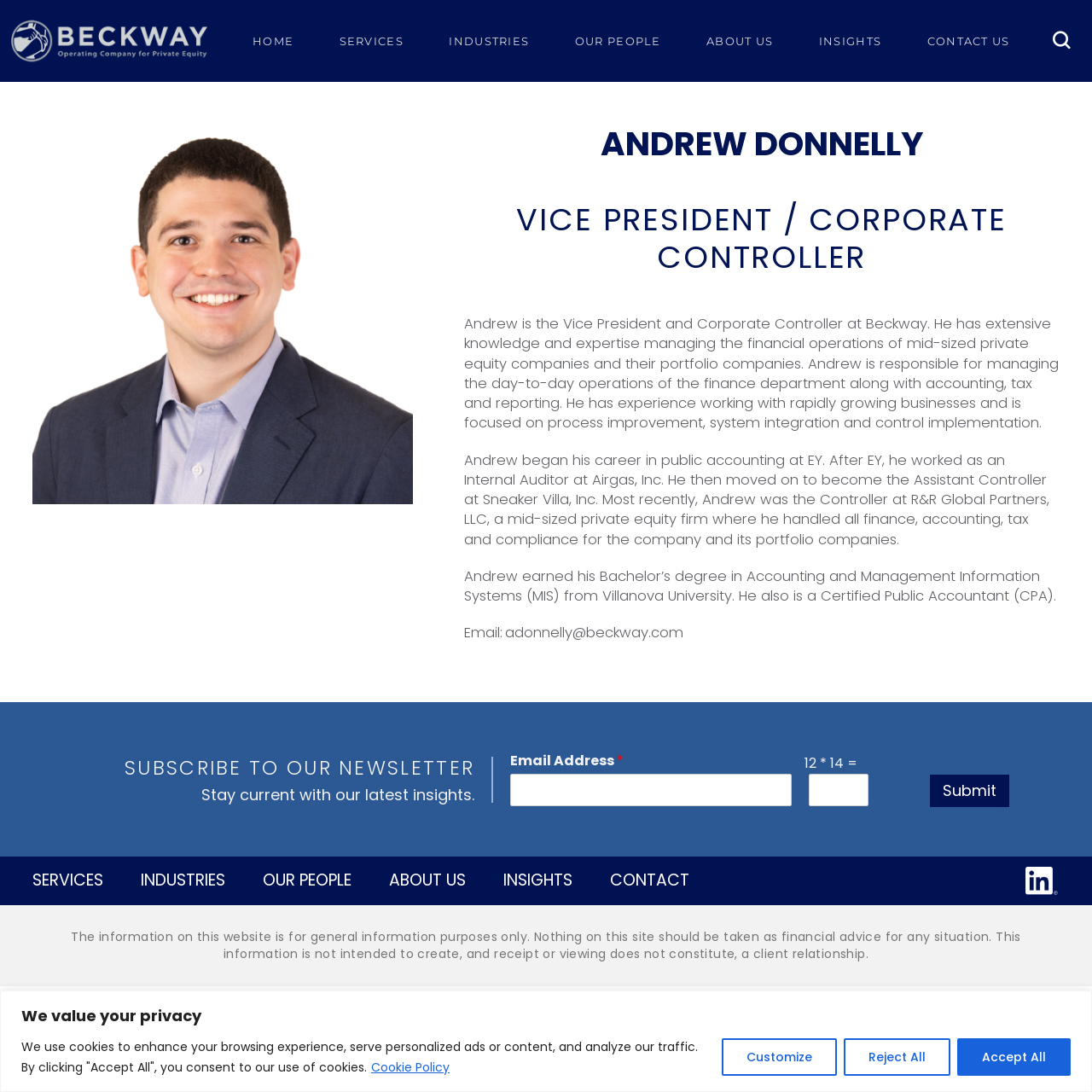Please provide a detailed answer to the question below based on the screenshot: 
How many links are there in the footer section?

The footer section contains links to 'SERVICES', 'INDUSTRIES', 'OUR PEOPLE', 'ABOUT US', 'INSIGHTS', 'CONTACT', and an empty link, which totals 7 links.